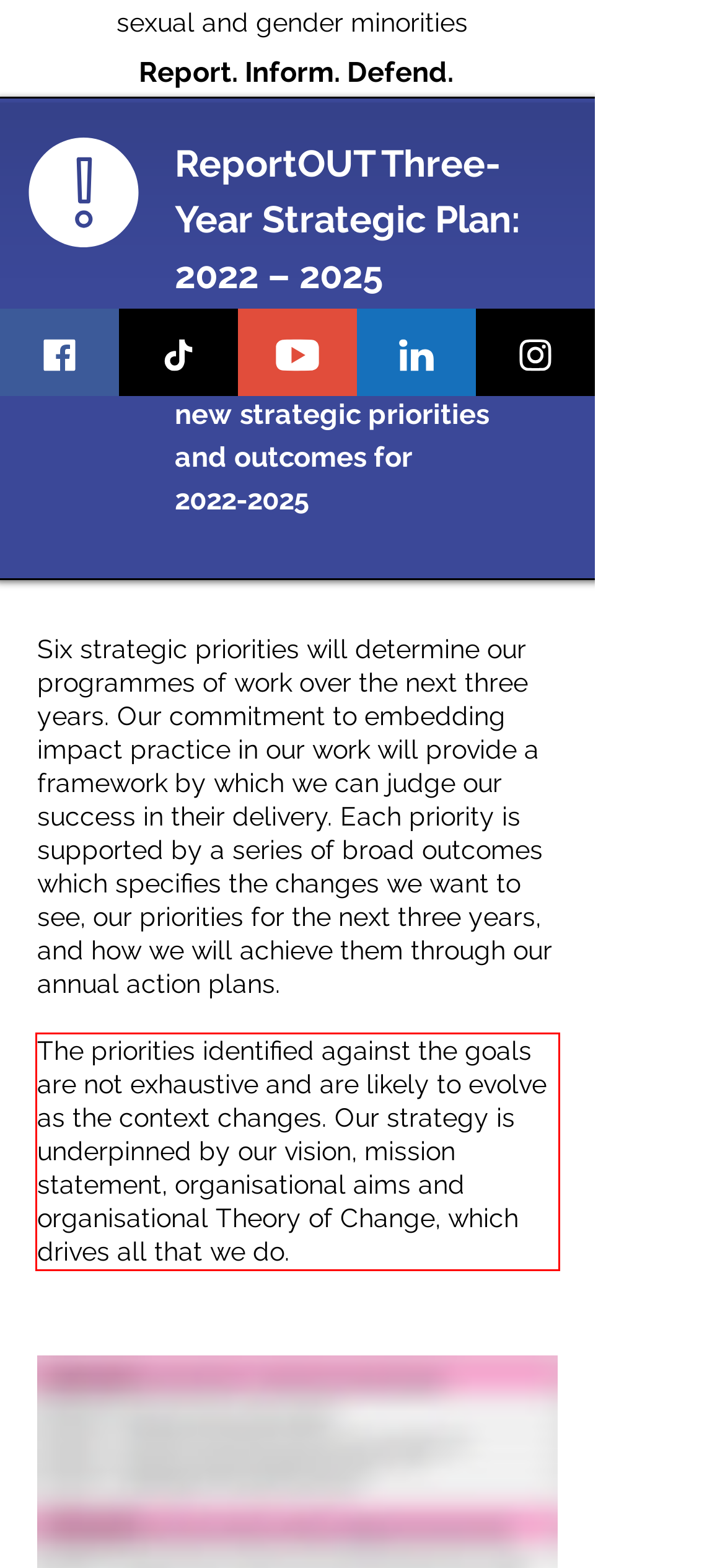You have a screenshot of a webpage with a red bounding box. Identify and extract the text content located inside the red bounding box.

The priorities identified against the goals are not exhaustive and are likely to evolve as the context changes. Our strategy is underpinned by our vision, mission statement, organisational aims and organisational Theory of Change, which drives all that we do.